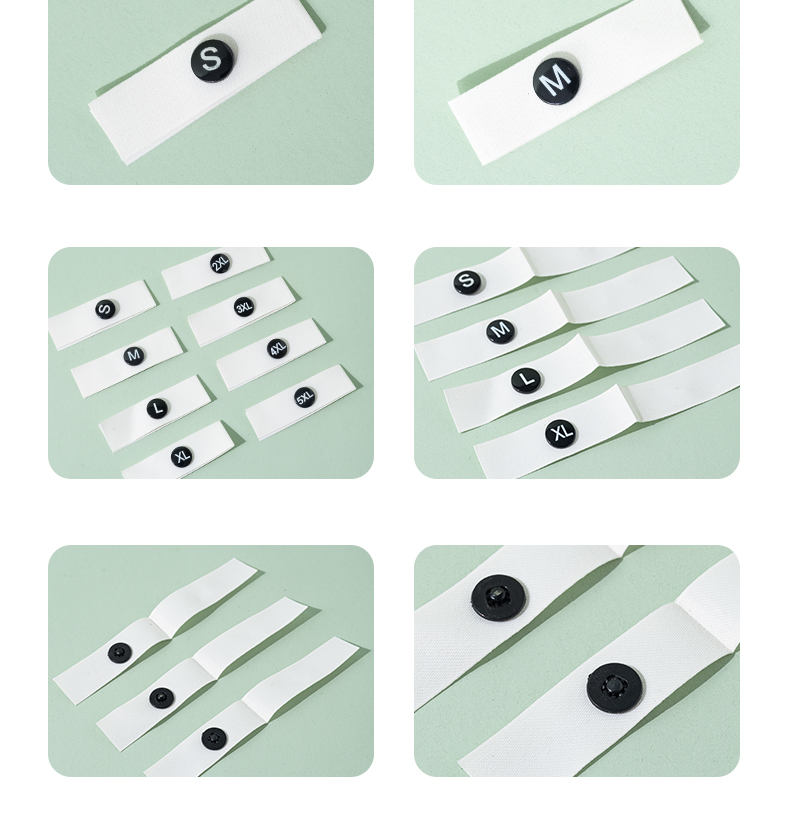How many blank labels are visible?
Give a single word or phrase answer based on the content of the image.

A couple